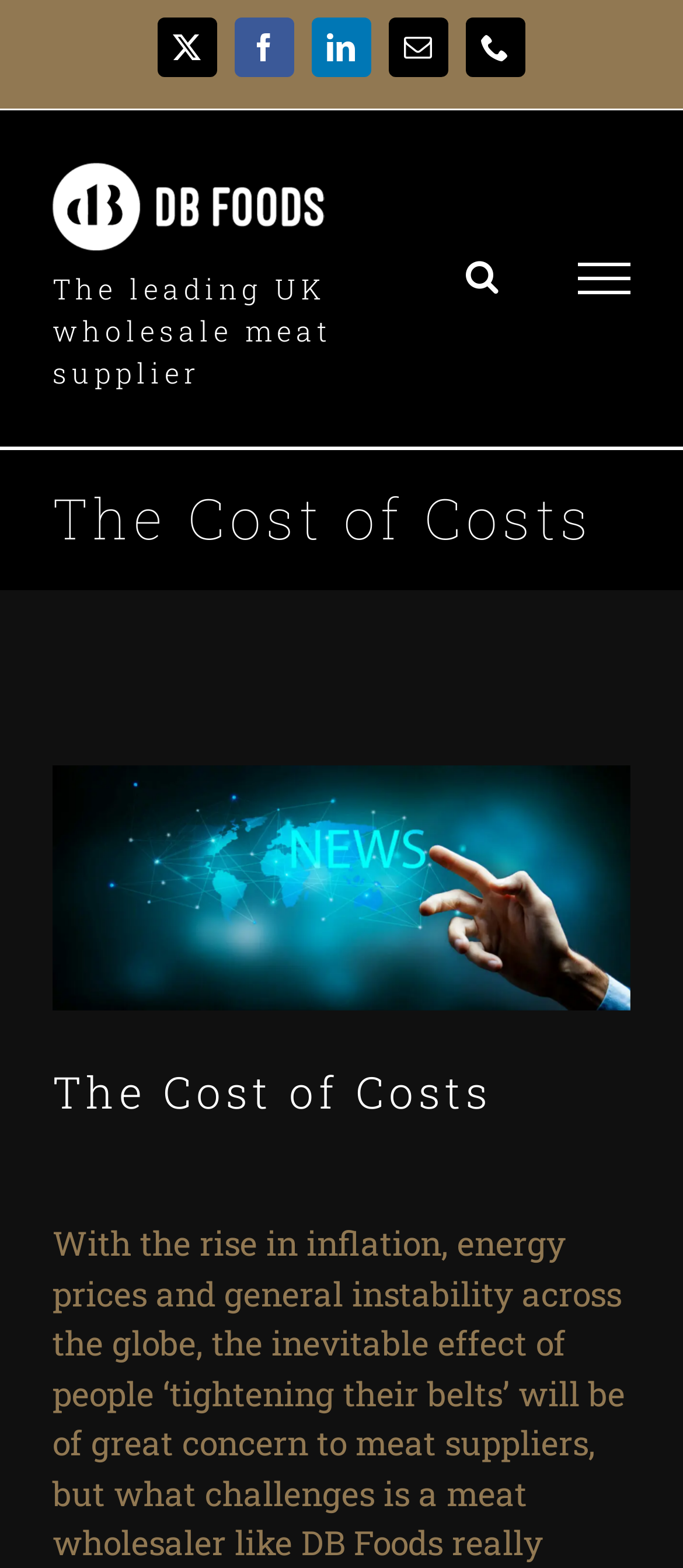Is the search function visible?
Using the image as a reference, give a one-word or short phrase answer.

No